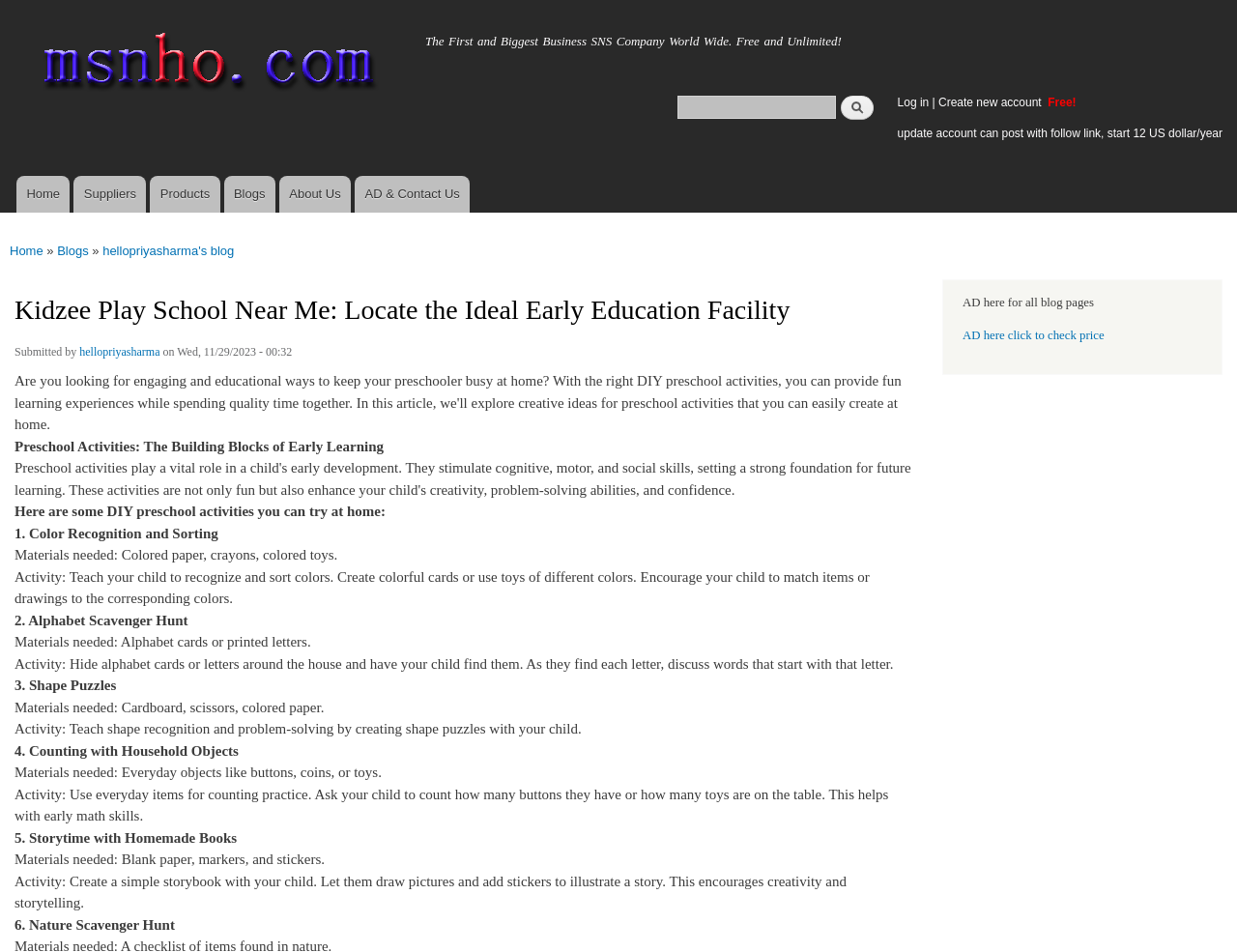Respond to the following question with a brief word or phrase:
How many DIY preschool activities are mentioned?

6